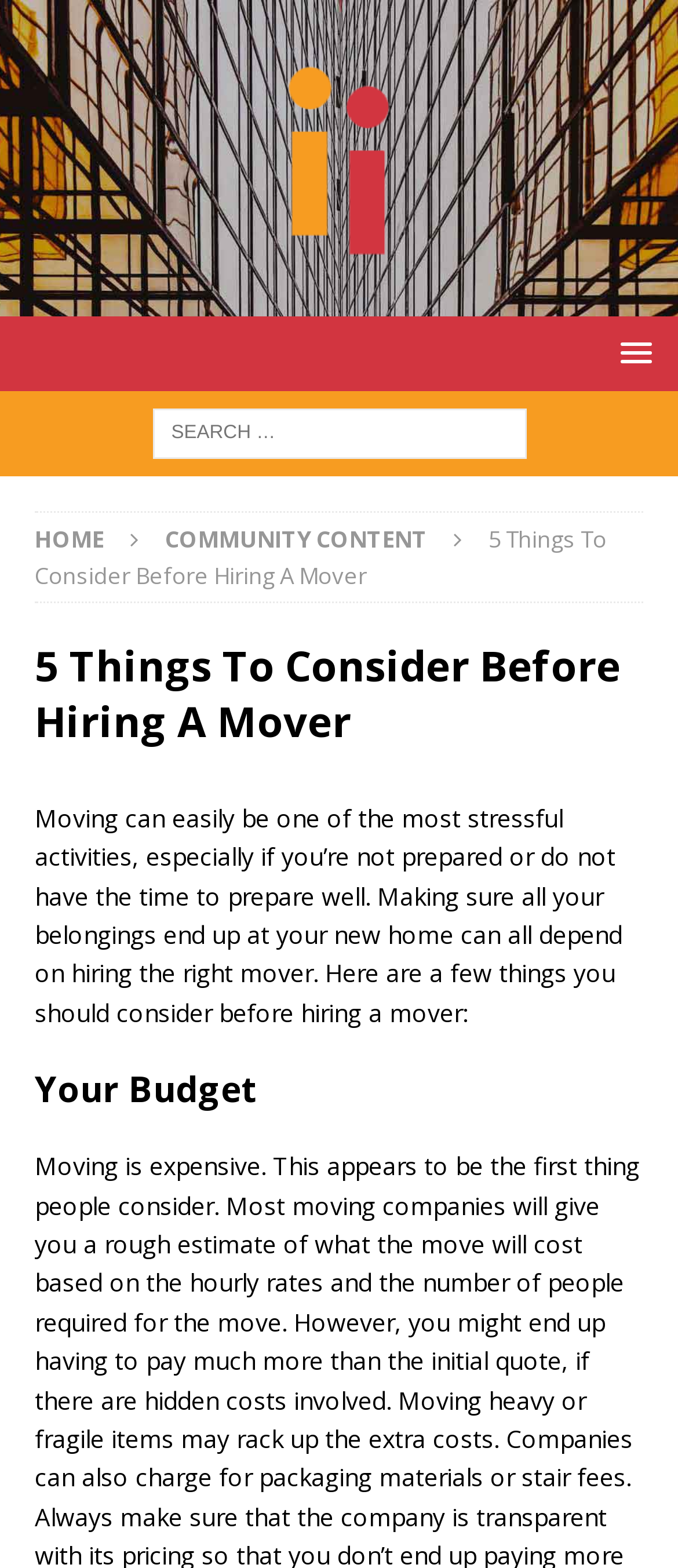From the details in the image, provide a thorough response to the question: What is the purpose of the search box?

The search box is located at the top of the webpage with a label 'Search for:', indicating that its purpose is to allow users to search for specific content within the website.